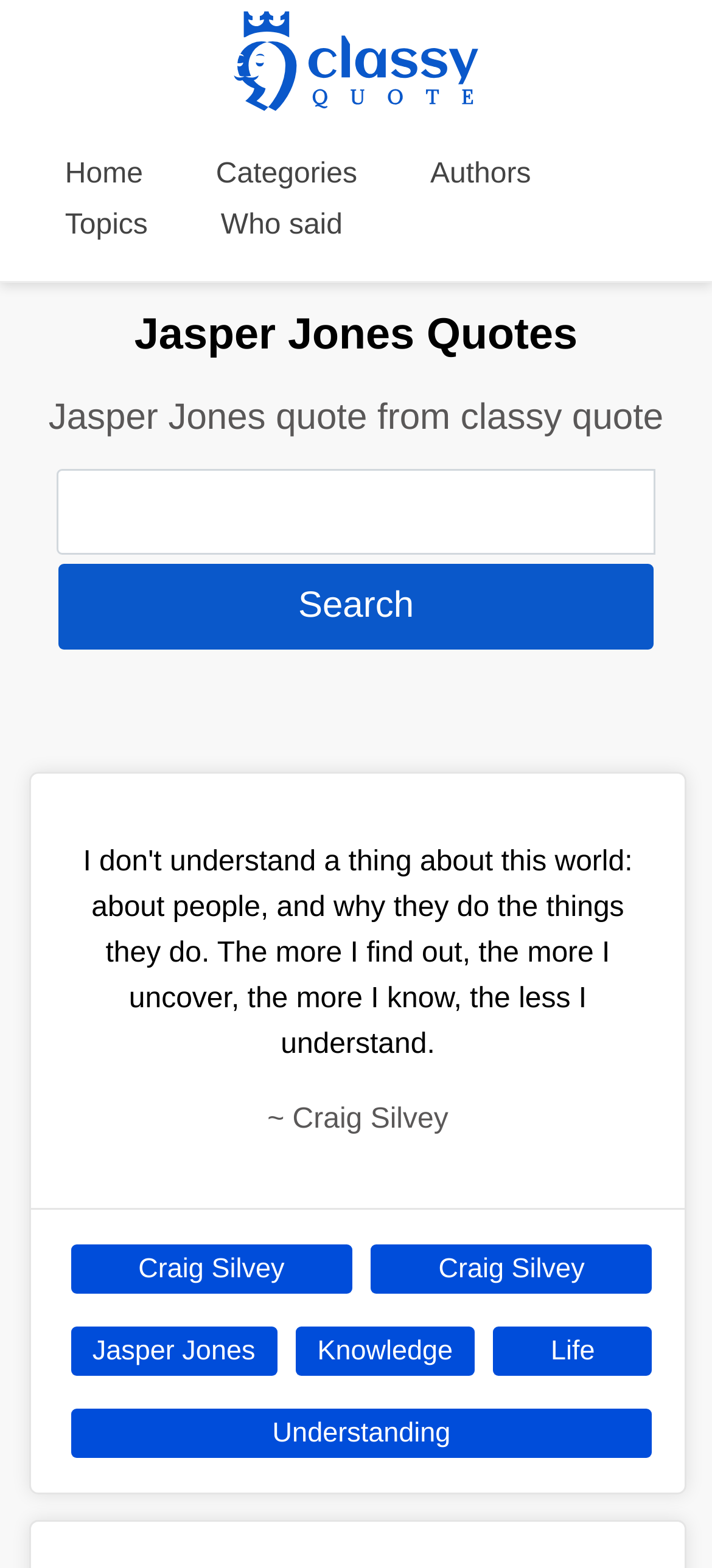Locate and extract the headline of this webpage.

Jasper Jones Quotes